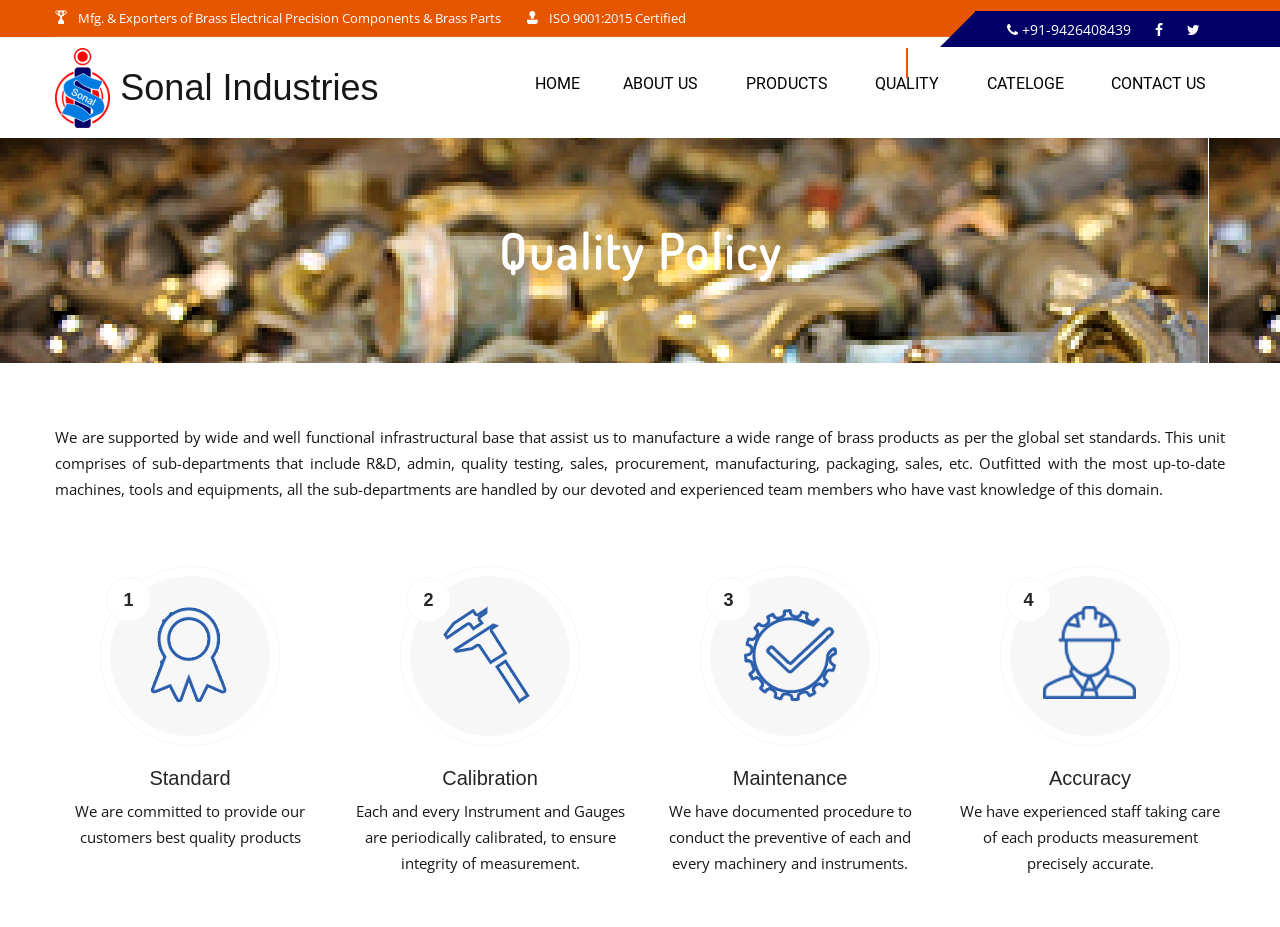Provide the bounding box coordinates for the specified HTML element described in this description: "Sonal Industries". The coordinates should be four float numbers ranging from 0 to 1, in the format [left, top, right, bottom].

[0.043, 0.052, 0.296, 0.138]